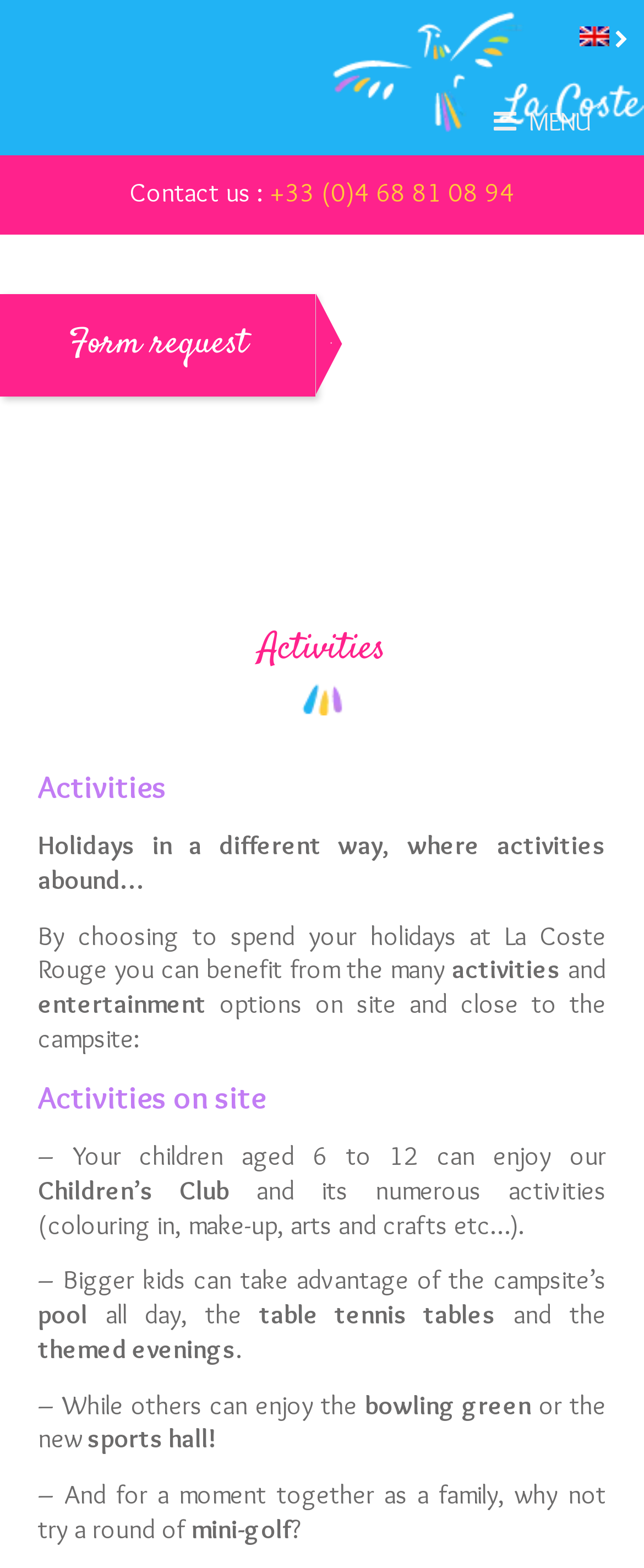What is the age range for the Children’s Club?
Using the image as a reference, deliver a detailed and thorough answer to the question.

The age range for the Children’s Club can be found in the text that describes the activities on site, specifically in the sentence '– Your children aged 6 to 12 can enjoy our Children’s Club'.